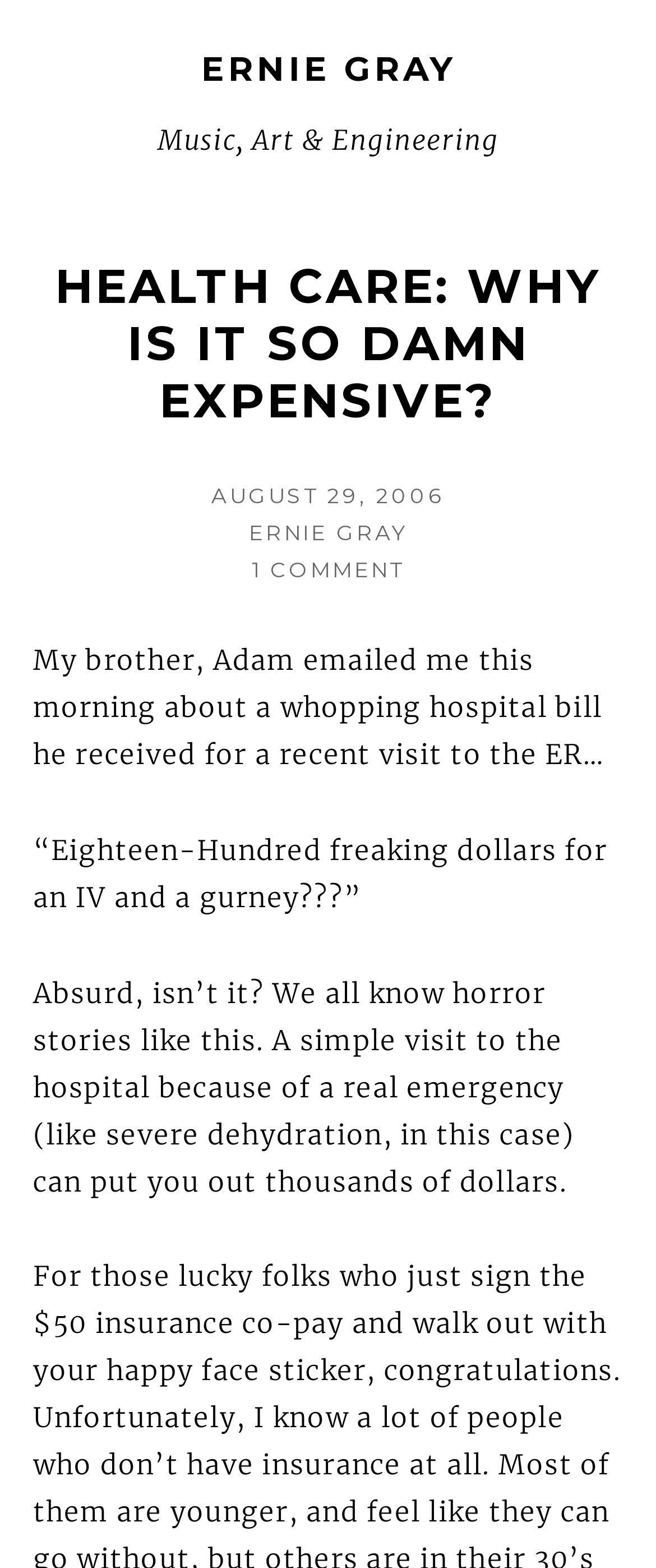How many comments are there on this article?
Please answer the question as detailed as possible.

The number of comments on this article can be found by looking at the link '1 COMMENT ON HEALTH CARE: WHY IS IT SO DAMN EXPENSIVE?'. This link indicates that there is one comment on this article.